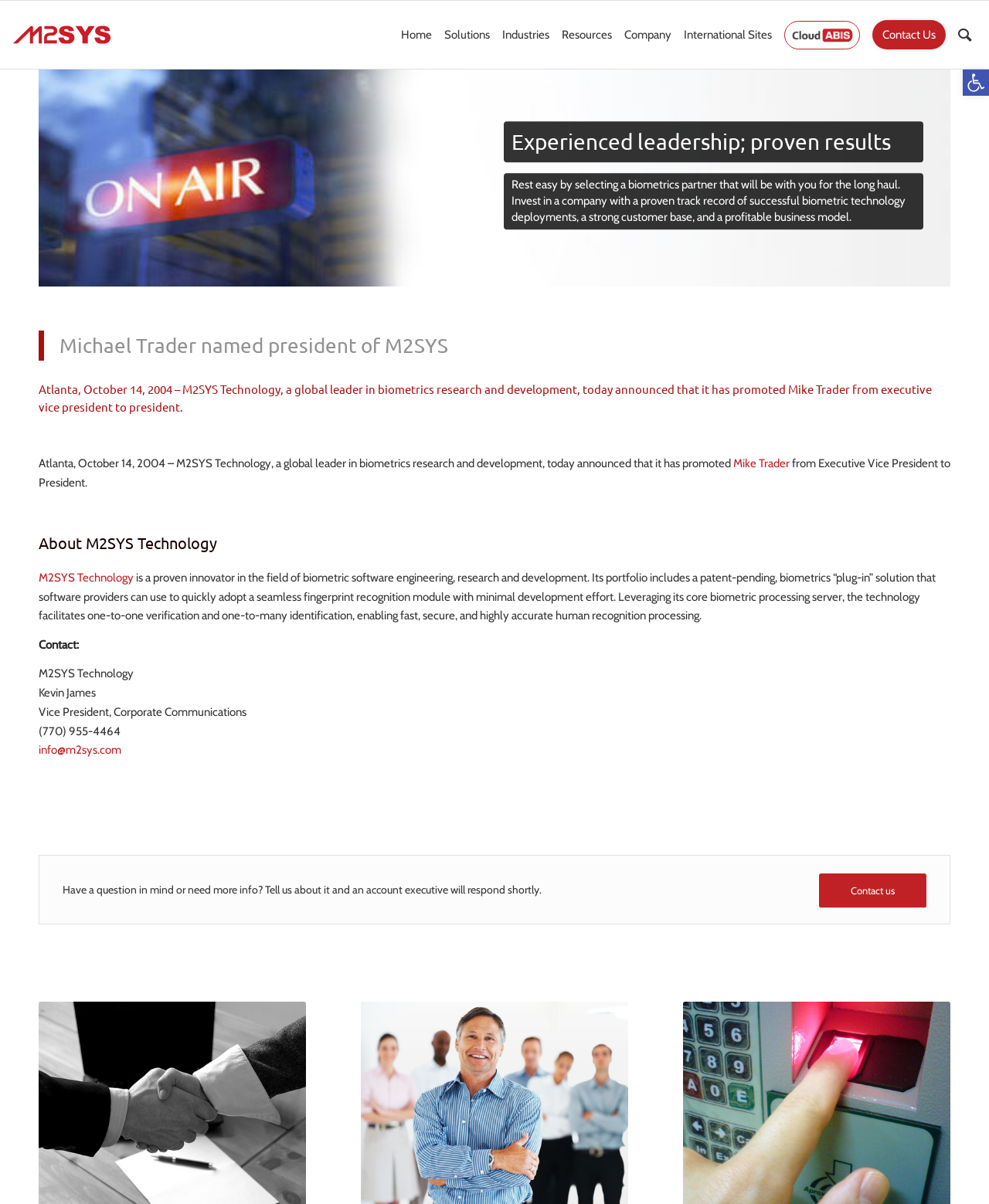Identify the coordinates of the bounding box for the element described below: "Open toolbar Accessibility Tools". Return the coordinates as four float numbers between 0 and 1: [left, top, right, bottom].

[0.973, 0.058, 1.0, 0.08]